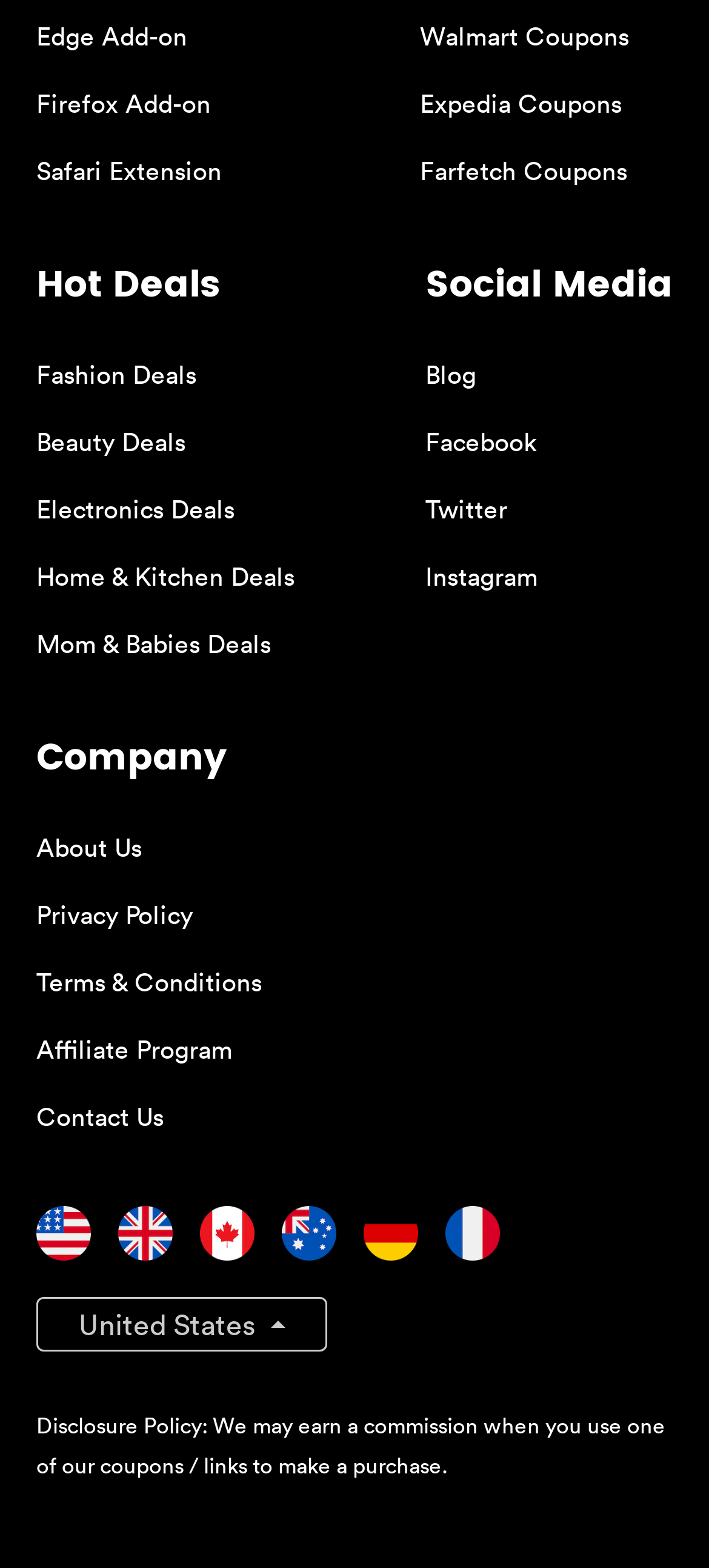Answer the question briefly using a single word or phrase: 
What type of deals are listed on the left side of the webpage?

Hot Deals